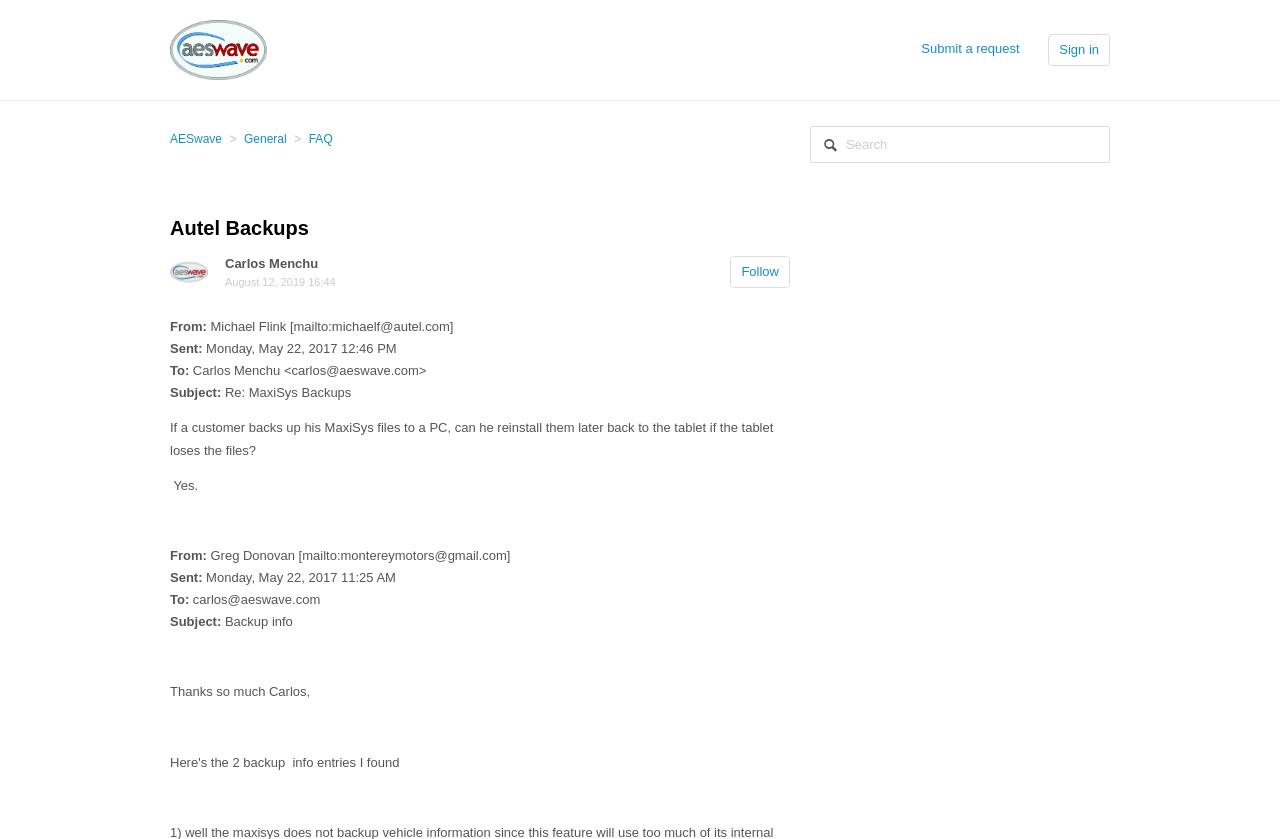Identify the bounding box coordinates for the UI element described as follows: "title="Home"". Ensure the coordinates are four float numbers between 0 and 1, formatted as [left, top, right, bottom].

[0.133, 0.049, 0.209, 0.067]